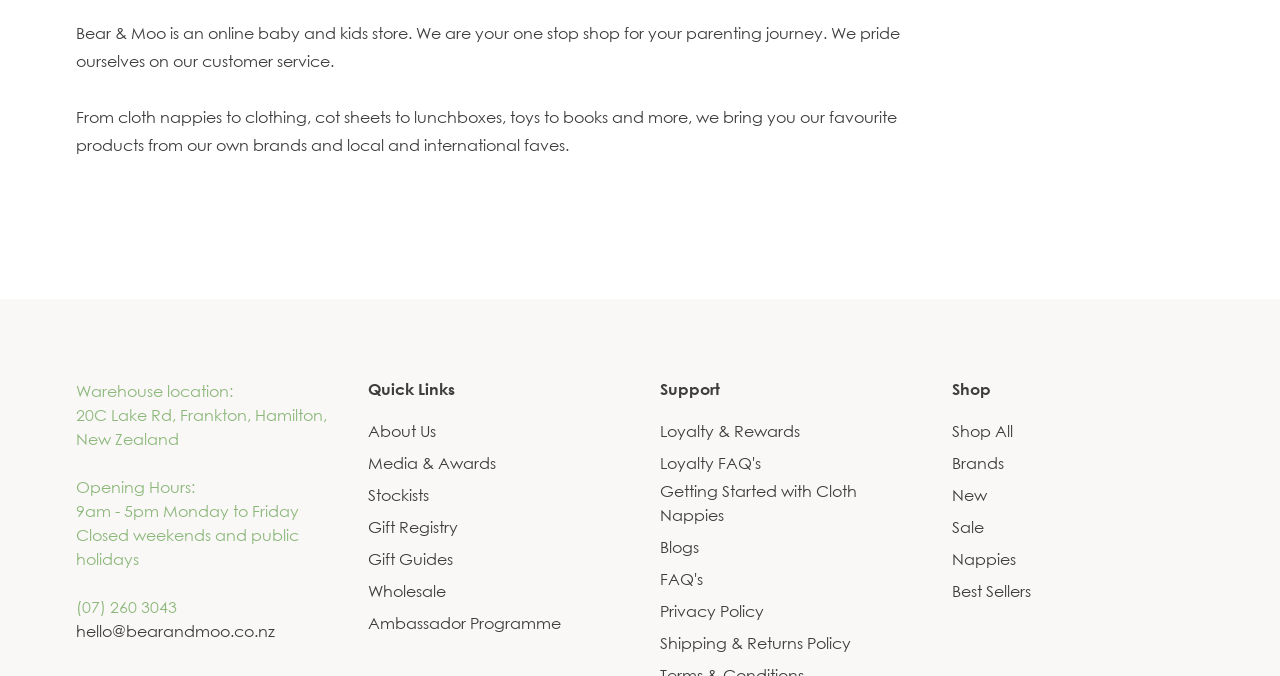Determine the bounding box coordinates for the area you should click to complete the following instruction: "Browse all products".

[0.744, 0.62, 0.791, 0.655]